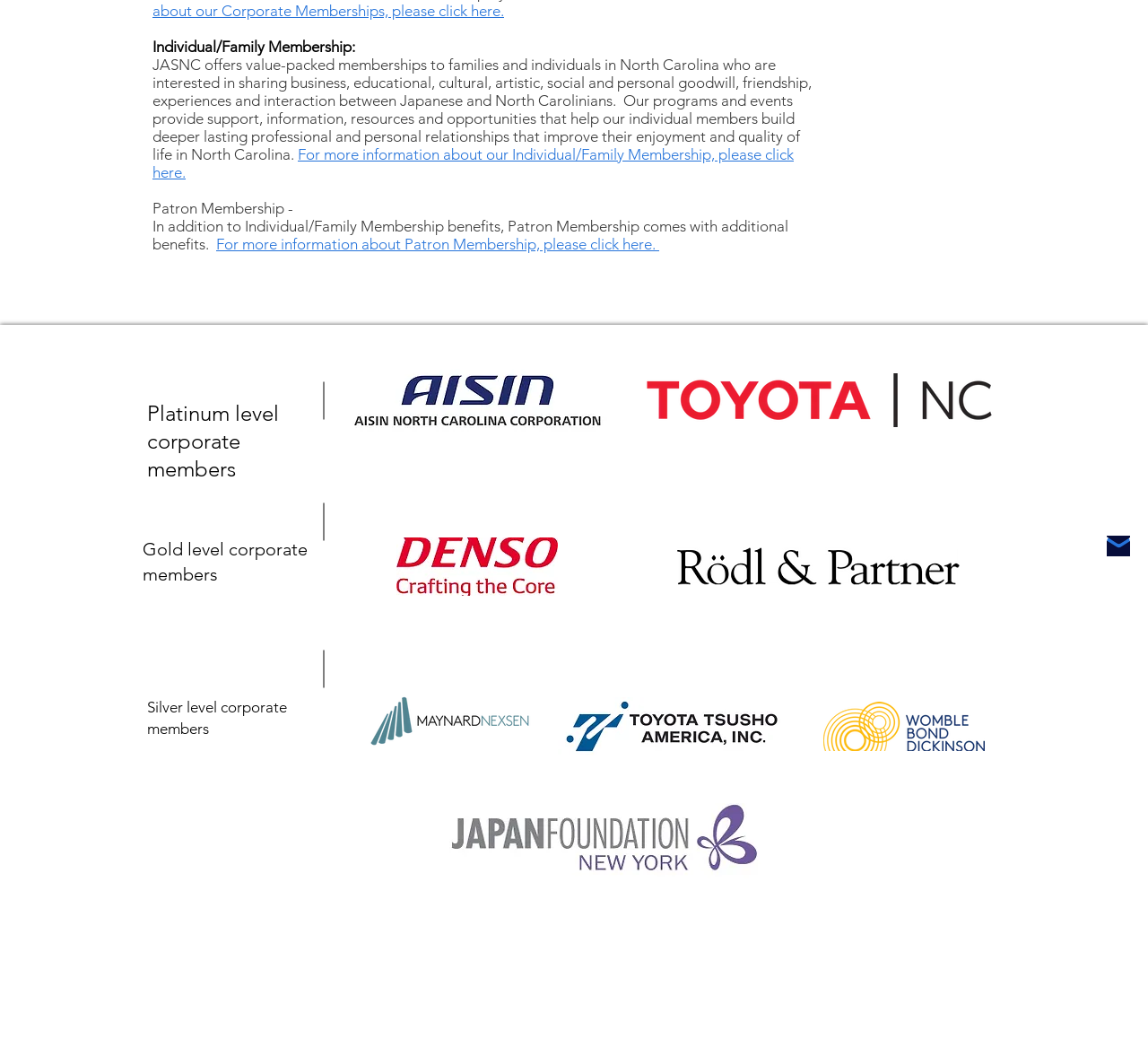Using floating point numbers between 0 and 1, provide the bounding box coordinates in the format (top-left x, top-left y, bottom-right x, bottom-right y). Locate the UI element described here: Mail

[0.964, 0.507, 0.984, 0.526]